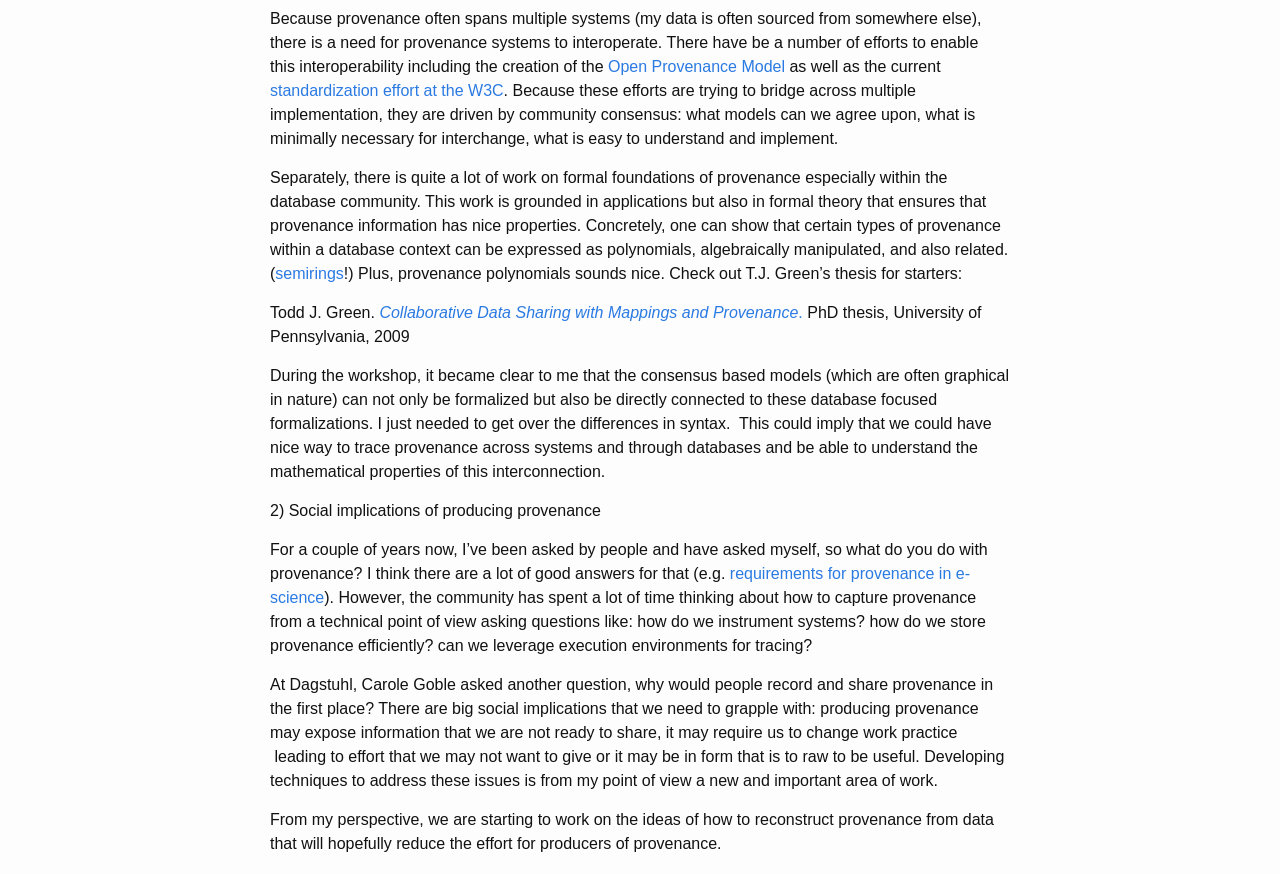Ascertain the bounding box coordinates for the UI element detailed here: "semirings". The coordinates should be provided as [left, top, right, bottom] with each value being a float between 0 and 1.

[0.215, 0.303, 0.269, 0.323]